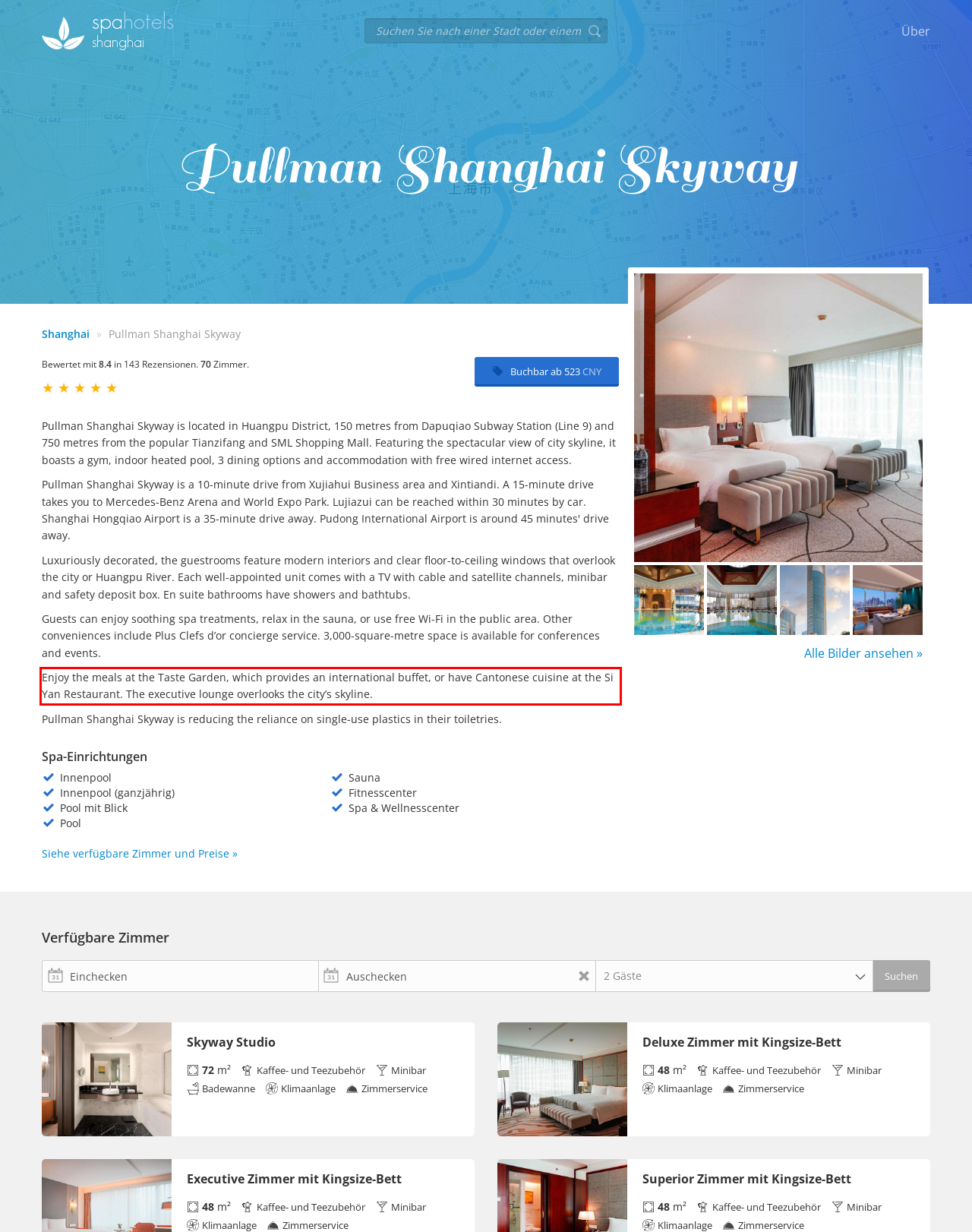Given a screenshot of a webpage with a red bounding box, extract the text content from the UI element inside the red bounding box.

Enjoy the meals at the Taste Garden, which provides an international buffet, or have Cantonese cuisine at the Si Yan Restaurant. The executive lounge overlooks the city’s skyline.